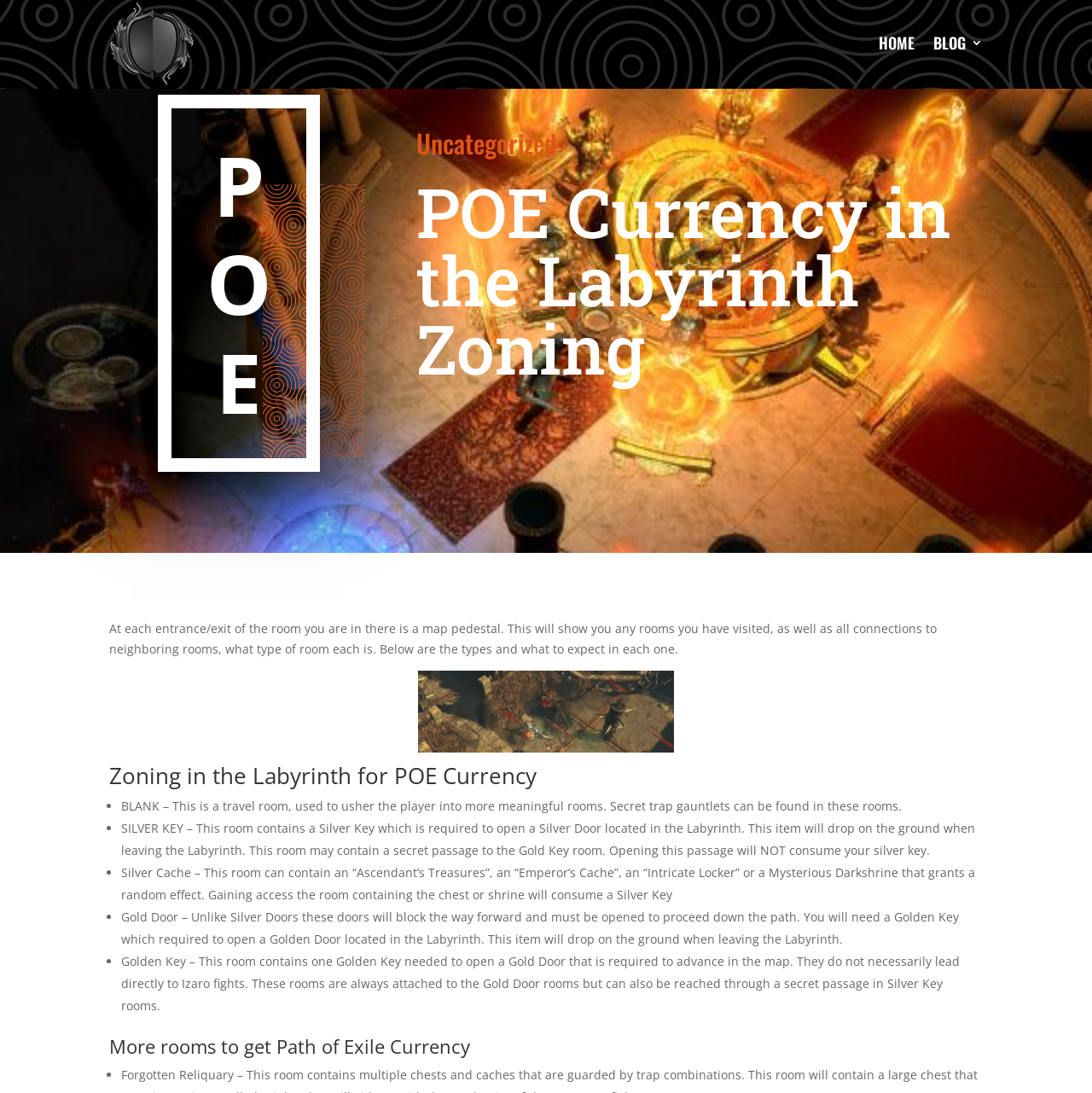Examine the image carefully and respond to the question with a detailed answer: 
What is the function of the map pedestal?

The webpage explains that the map pedestal, located at each entrance/exit of the room, shows any rooms you have visited, as well as all connections to neighboring rooms, and what type of room each is.